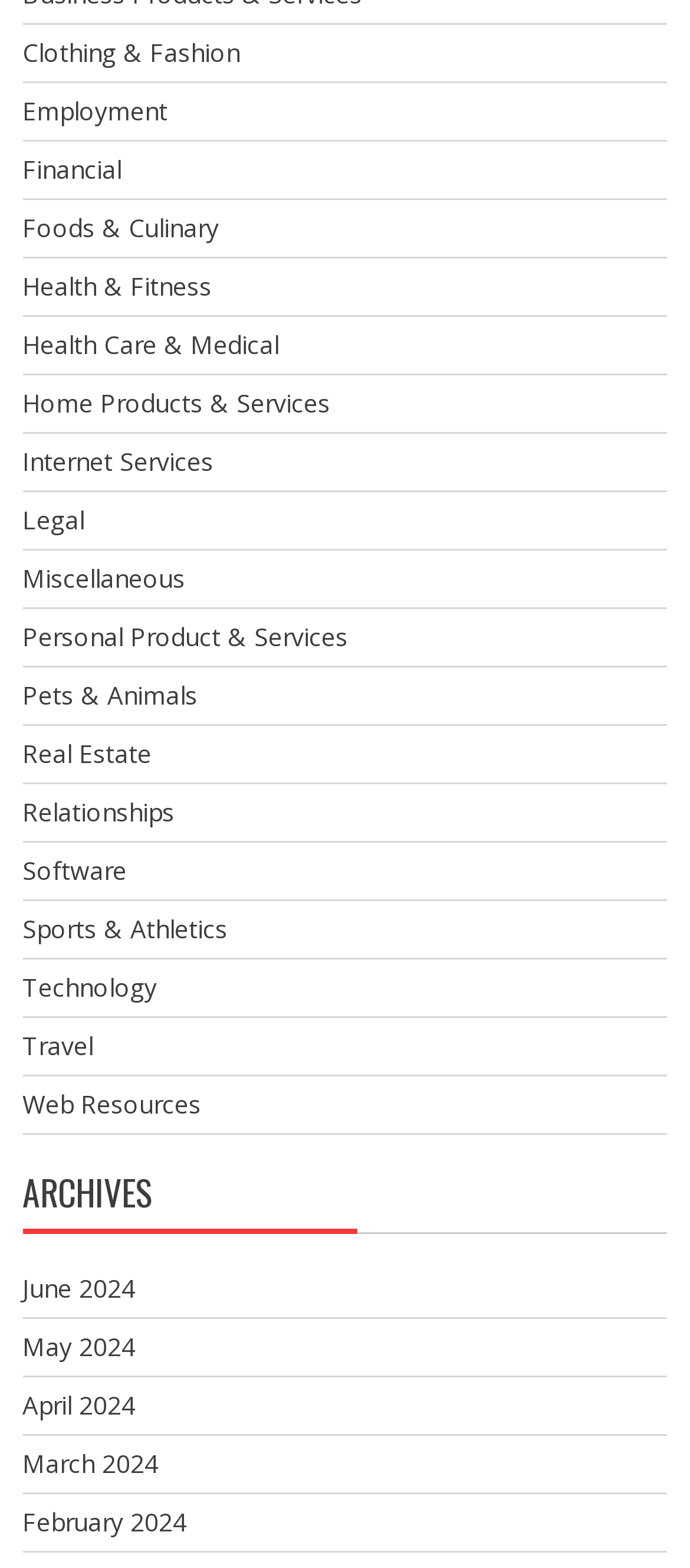What categories are available on this webpage?
Give a detailed response to the question by analyzing the screenshot.

Upon examining the webpage, I noticed a list of links at the top, each representing a different category. These categories include Clothing & Fashion, Employment, Financial, Foods & Culinary, and many more. This suggests that the webpage provides information or resources related to these various categories.